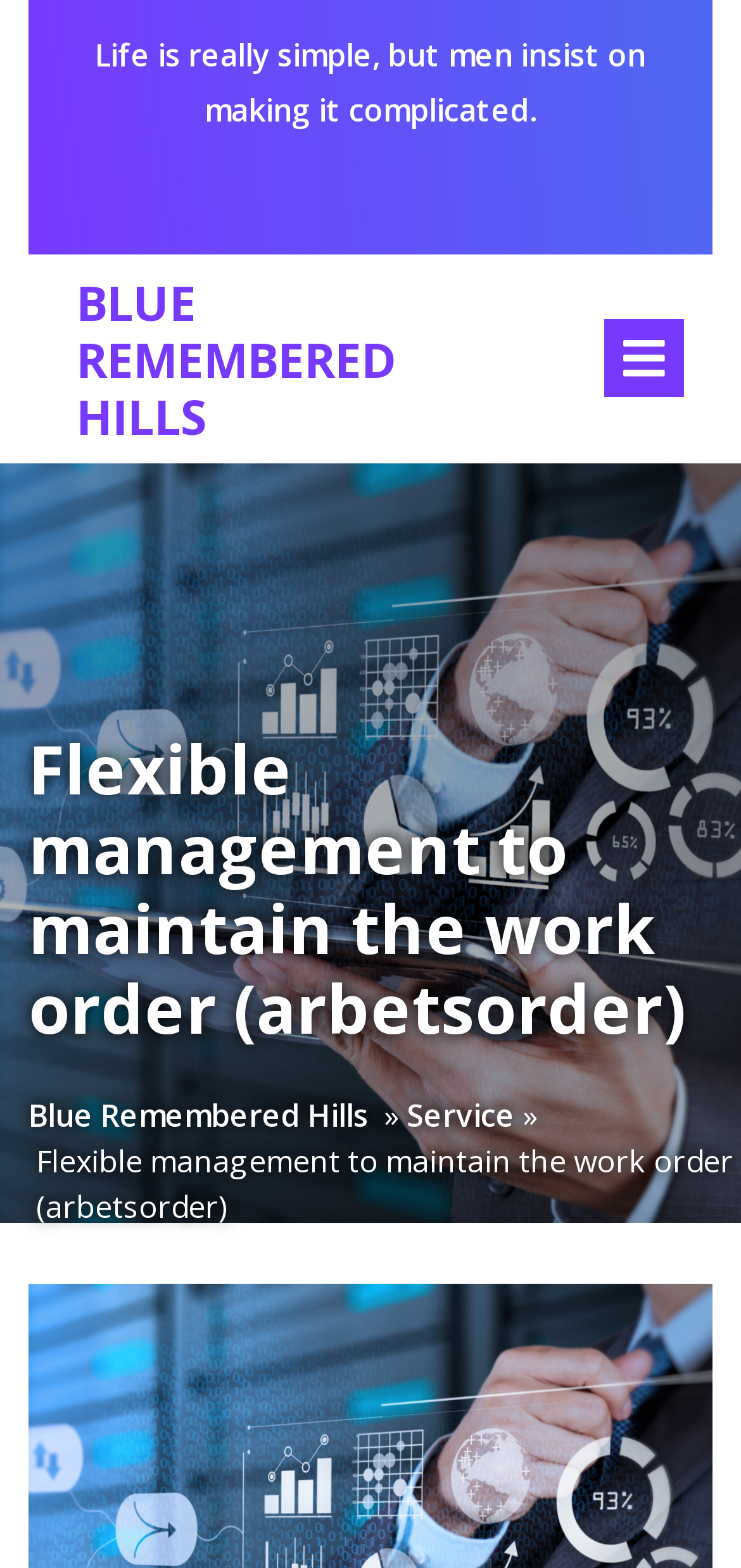Please predict the bounding box coordinates (top-left x, top-left y, bottom-right x, bottom-right y) for the UI element in the screenshot that fits the description: Blue Remembered Hills

[0.038, 0.697, 0.497, 0.726]